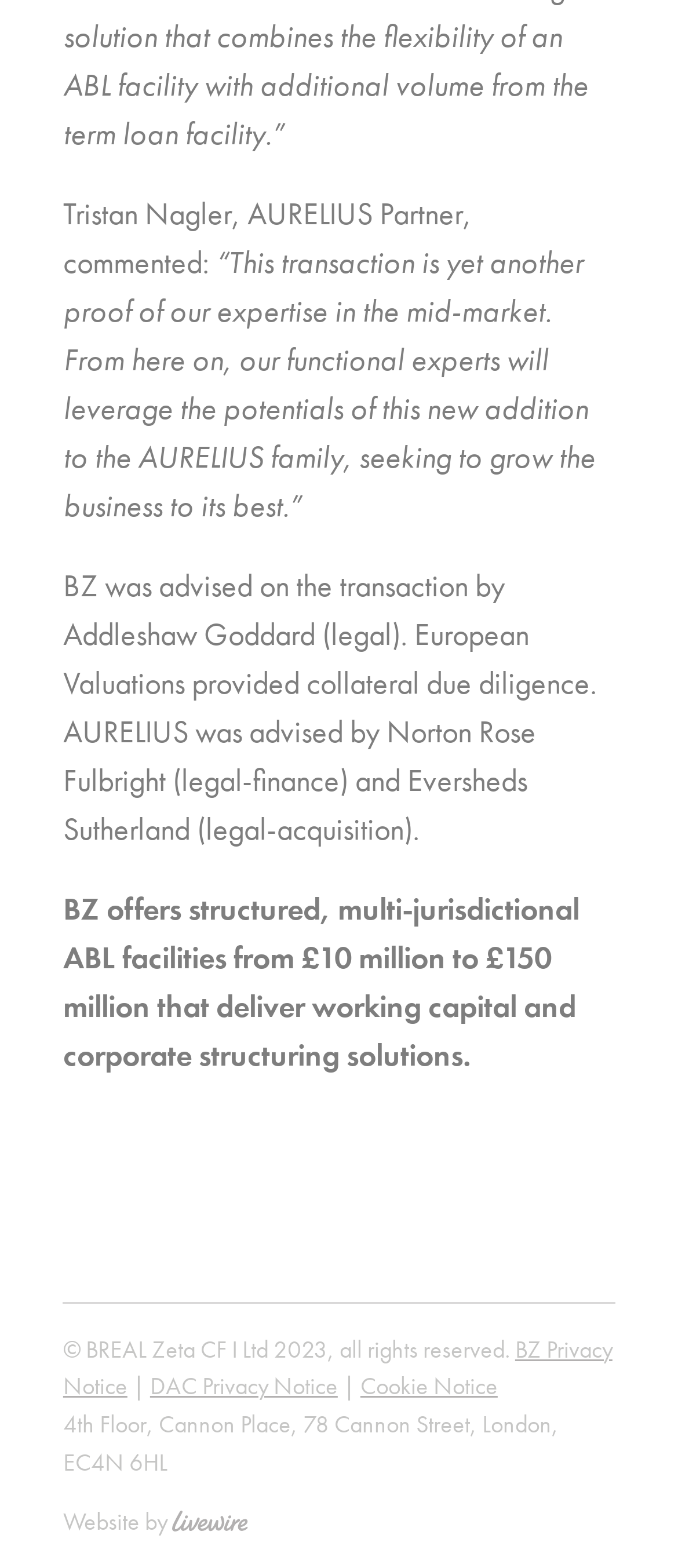Who advised BZ on the transaction?
Based on the image, provide your answer in one word or phrase.

Addleshaw Goddard